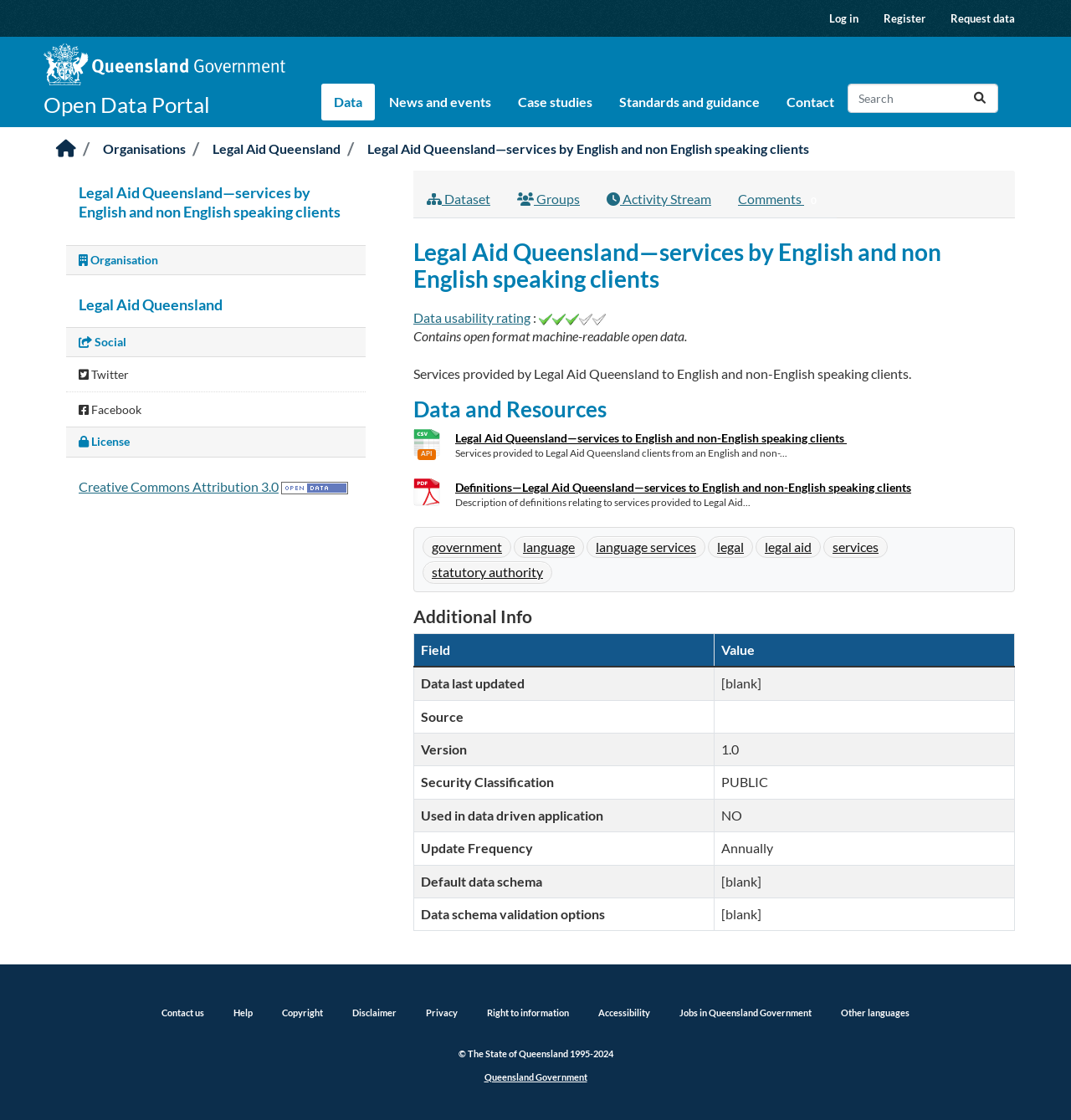What is the name of the organisation?
Answer the question in as much detail as possible.

I found the answer by looking at the breadcrumb navigation section, where it says 'Home > Organisations > Legal Aid Queensland > Legal Aid Queensland—services by English and non English speaking clients'. The organisation name is 'Legal Aid Queensland'.